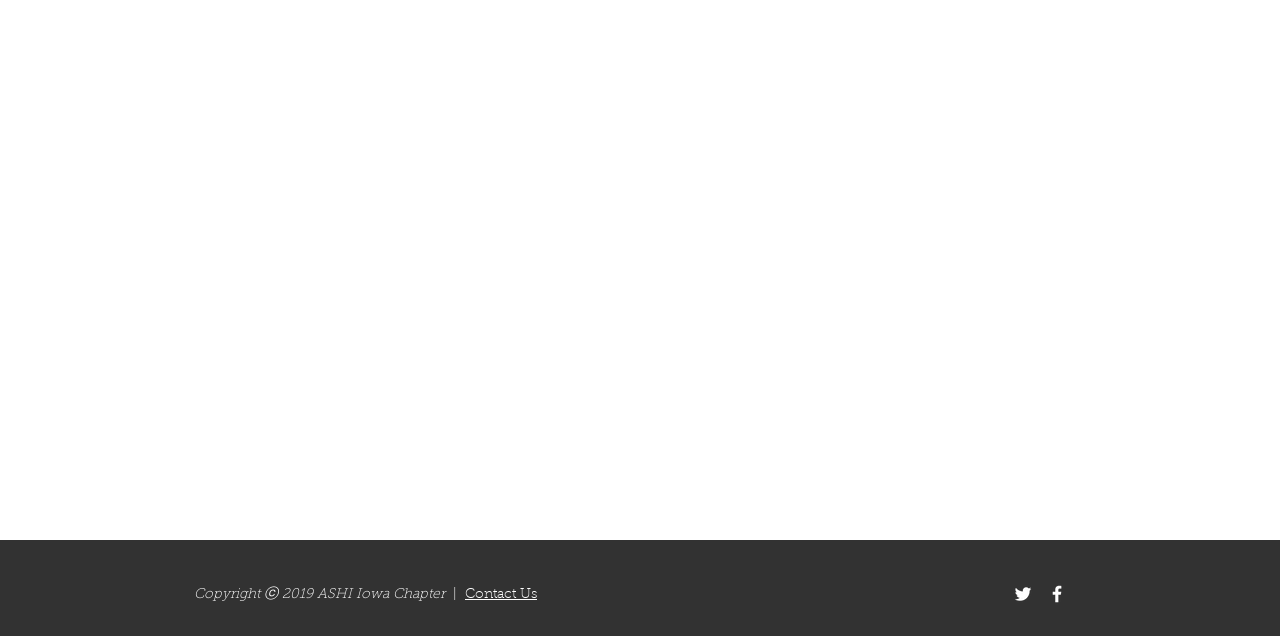What is the organization's name?
Please give a detailed and elaborate answer to the question based on the image.

The organization's name can be found at the bottom of the webpage, where it says 'Copyright ⓒ 2019 ASHI Iowa Chapter'. This indicates that the webpage belongs to the ASHI Iowa Chapter organization.